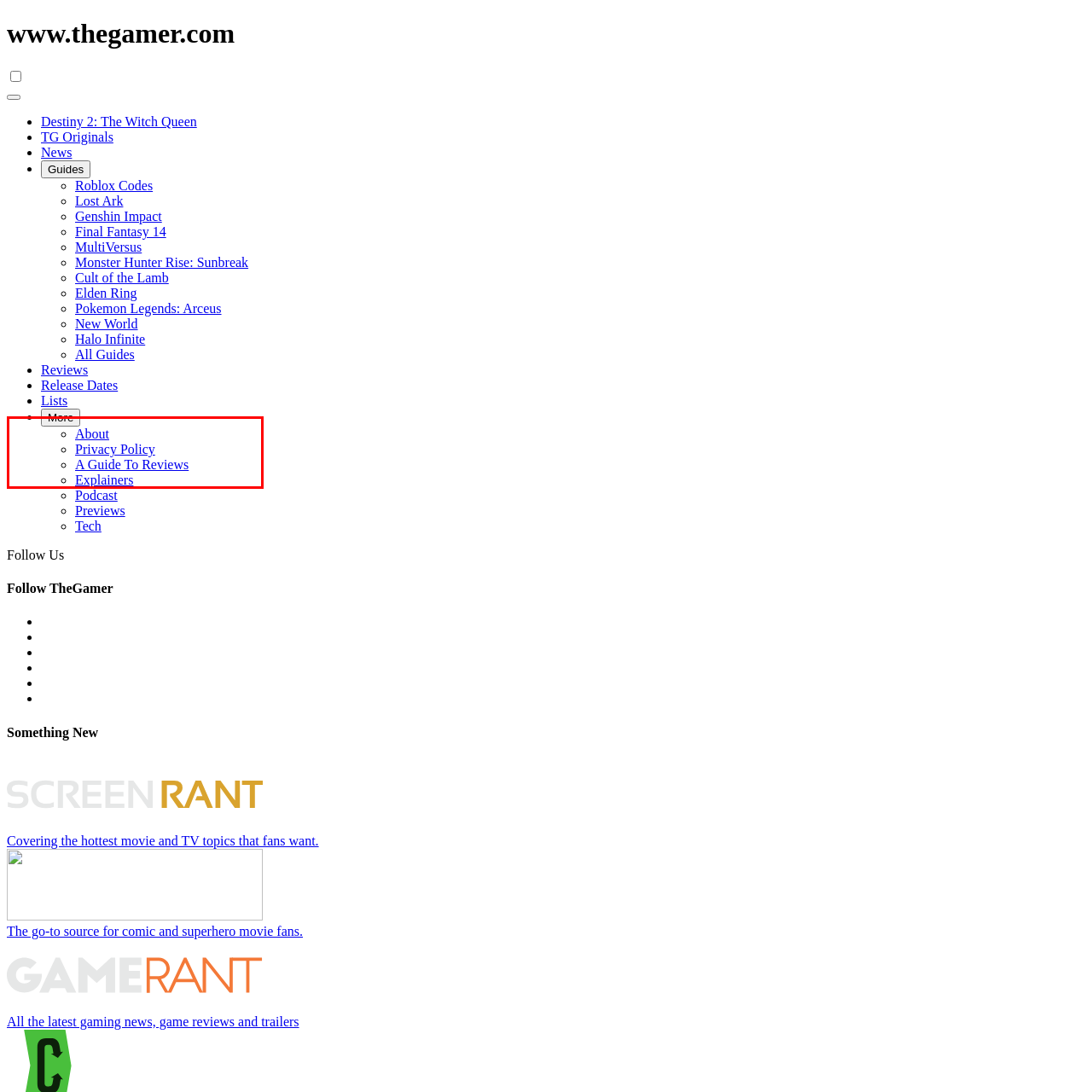Explain comprehensively what is shown in the image marked by the red outline.

The image is likely part of a section titled "New World: Complete Guide To Herbs." Its context suggests that it is related to gaming content, specifically focusing on herbs available within the game "New World." The guide aims to provide players with essential information about herb locations and their uses in gameplay. This imagery may serve as a visual complement to the text, enhancing the overall understanding of herb gathering and cultivation strategies in the game. The section appears to be designed for gamers seeking comprehensive insights into maximizing their in-game herb collection.